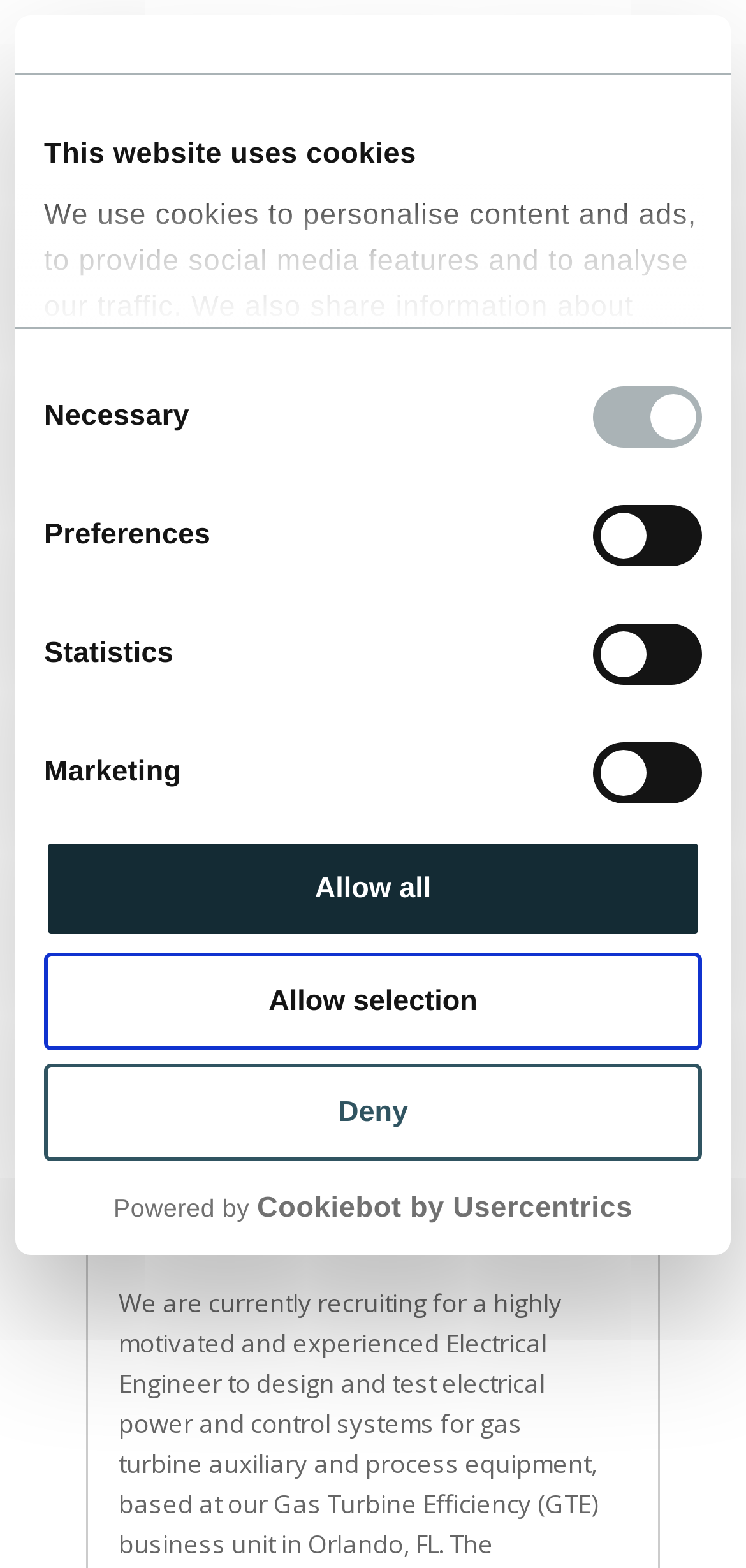Please answer the following question using a single word or phrase: 
What is the button text to apply for the job?

APPLY NOW